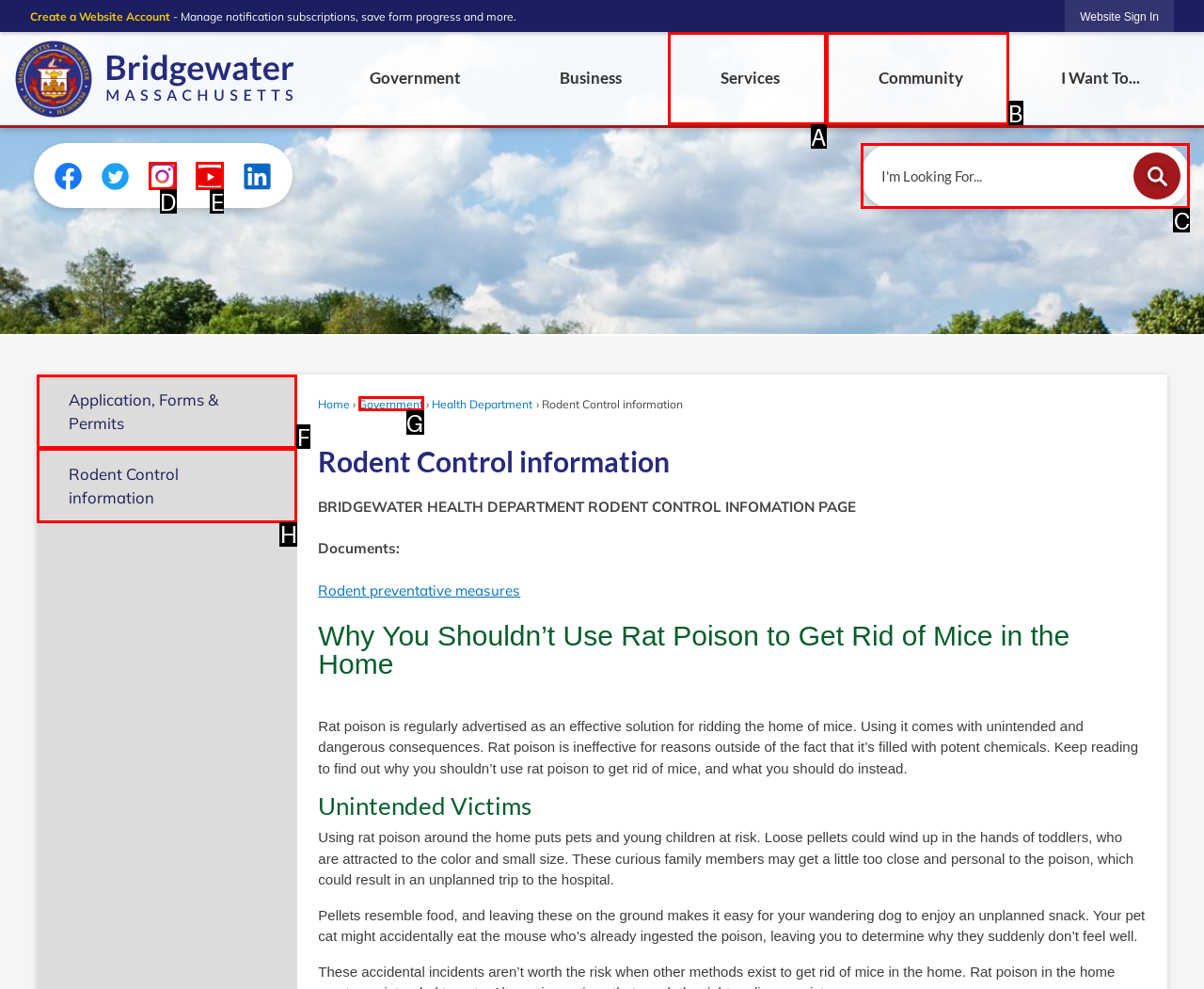Determine the letter of the element to click to accomplish this task: Search for something. Respond with the letter.

C